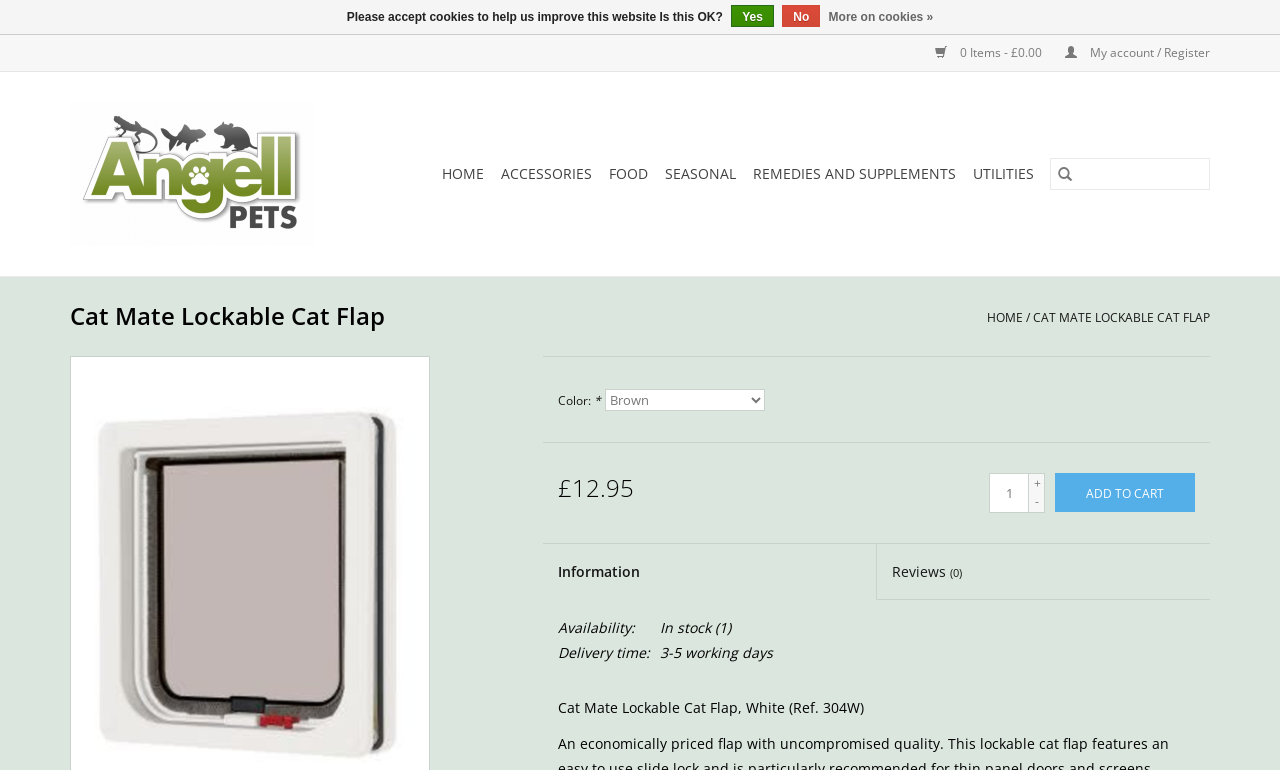Please provide the bounding box coordinates for the element that needs to be clicked to perform the following instruction: "Check the newsletter link". The coordinates should be given as four float numbers between 0 and 1, i.e., [left, top, right, bottom].

None